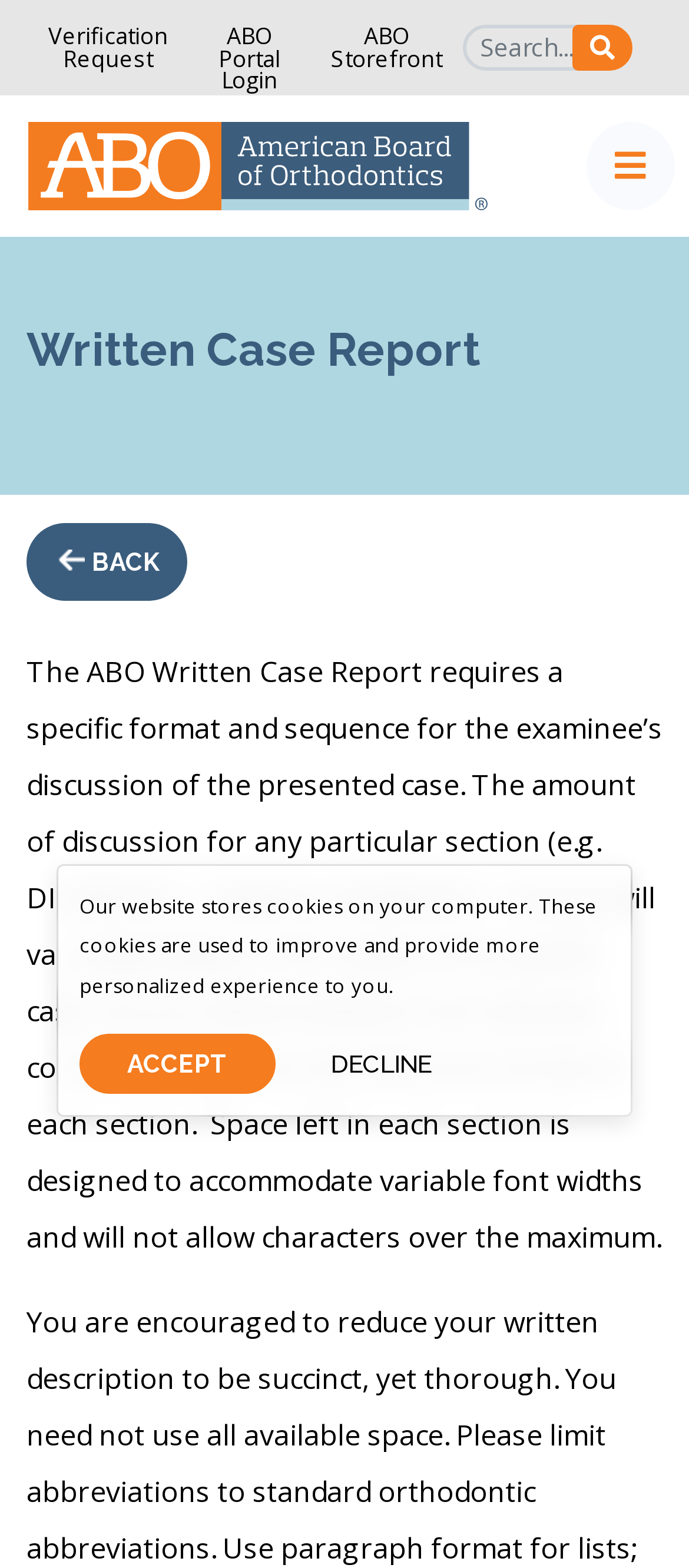Provide a short answer using a single word or phrase for the following question: 
What is the topic of the webpage content?

Case report format